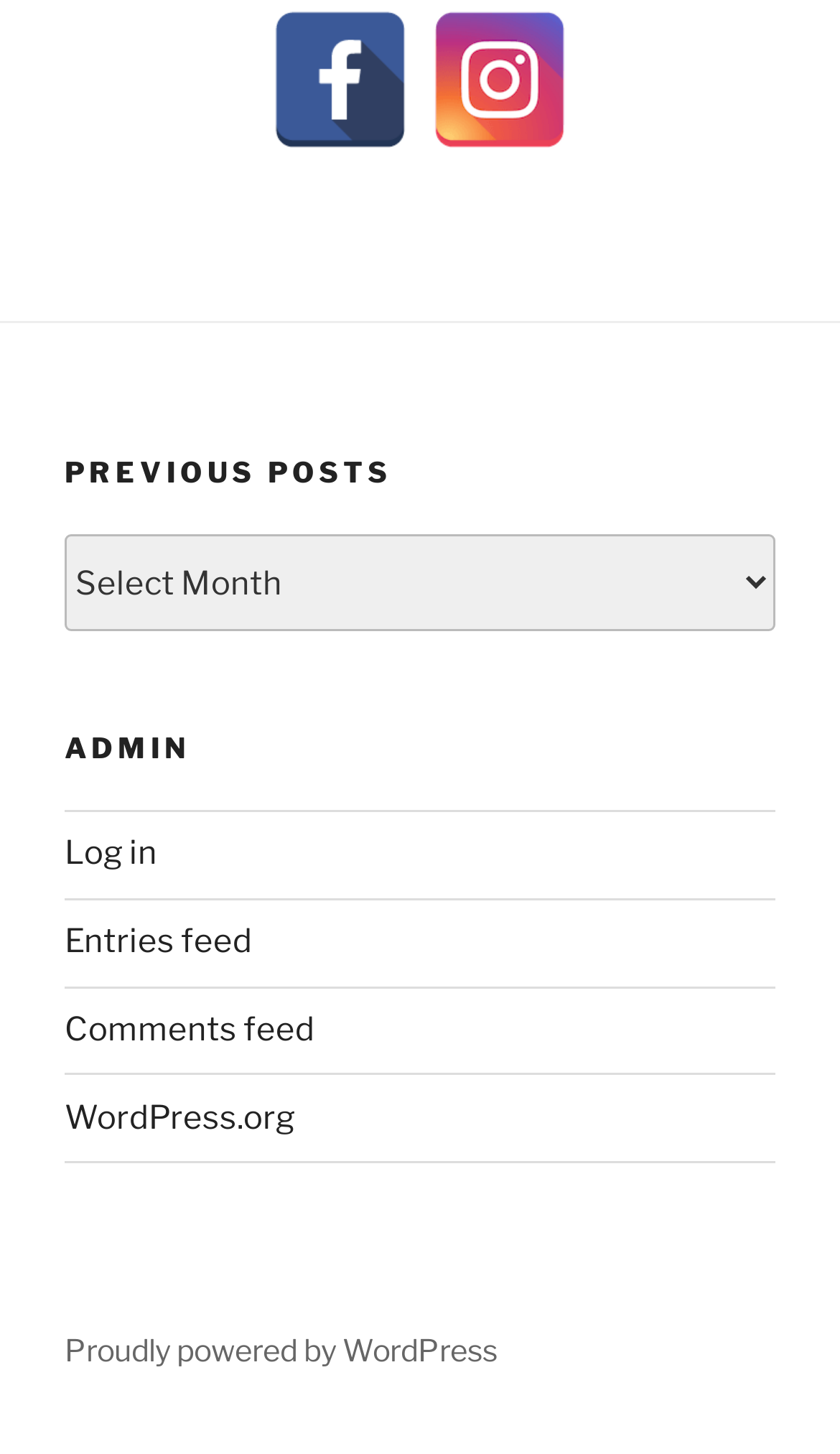Identify the bounding box coordinates of the clickable region required to complete the instruction: "go to Facebook". The coordinates should be given as four float numbers within the range of 0 and 1, i.e., [left, top, right, bottom].

[0.323, 0.008, 0.487, 0.103]